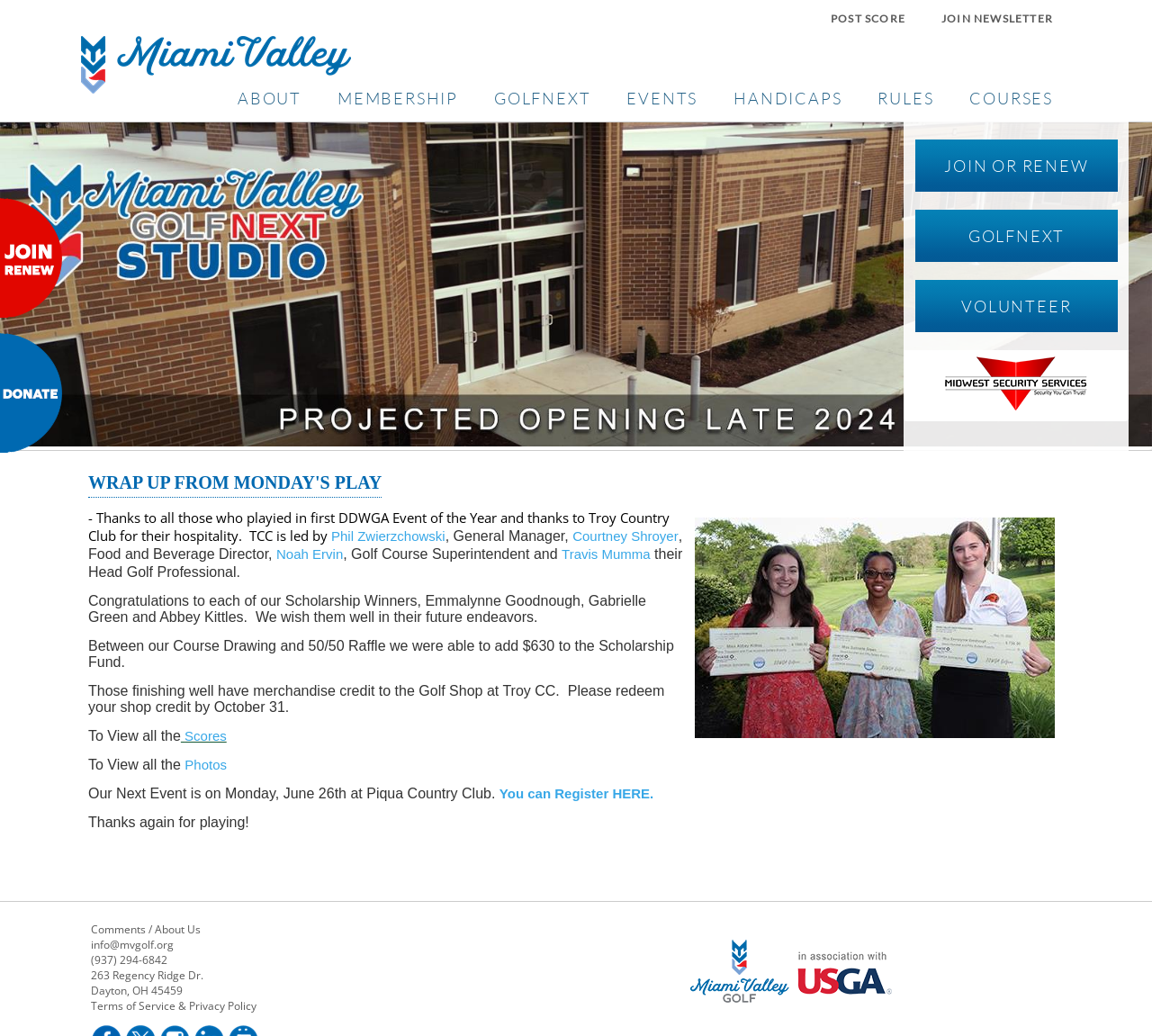Locate the bounding box coordinates of the area where you should click to accomplish the instruction: "Click on POST SCORE".

[0.713, 0.003, 0.794, 0.033]